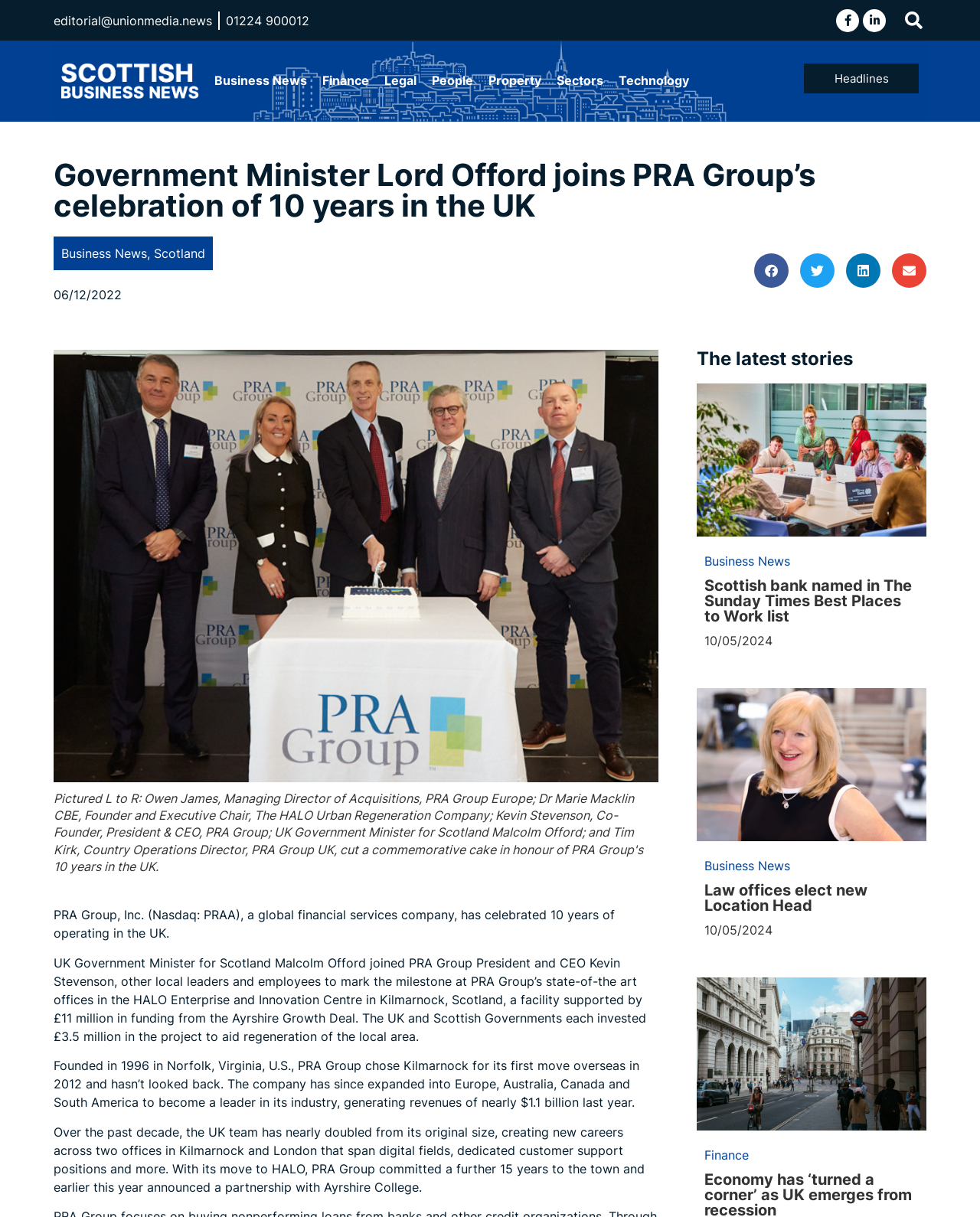Give a succinct answer to this question in a single word or phrase: 
How many offices does PRA Group have in the UK?

Two